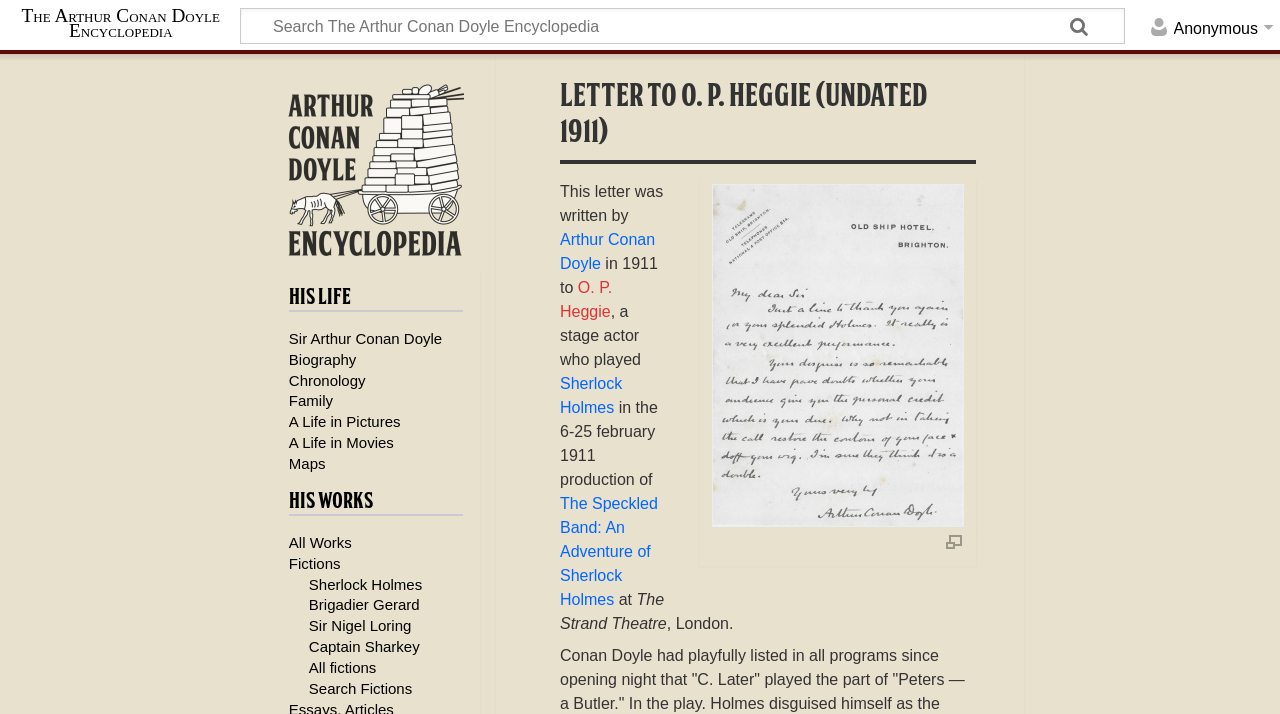Please identify the bounding box coordinates of the area I need to click to accomplish the following instruction: "Search The Arthur Conan Doyle Encyclopedia".

[0.188, 0.013, 0.878, 0.06]